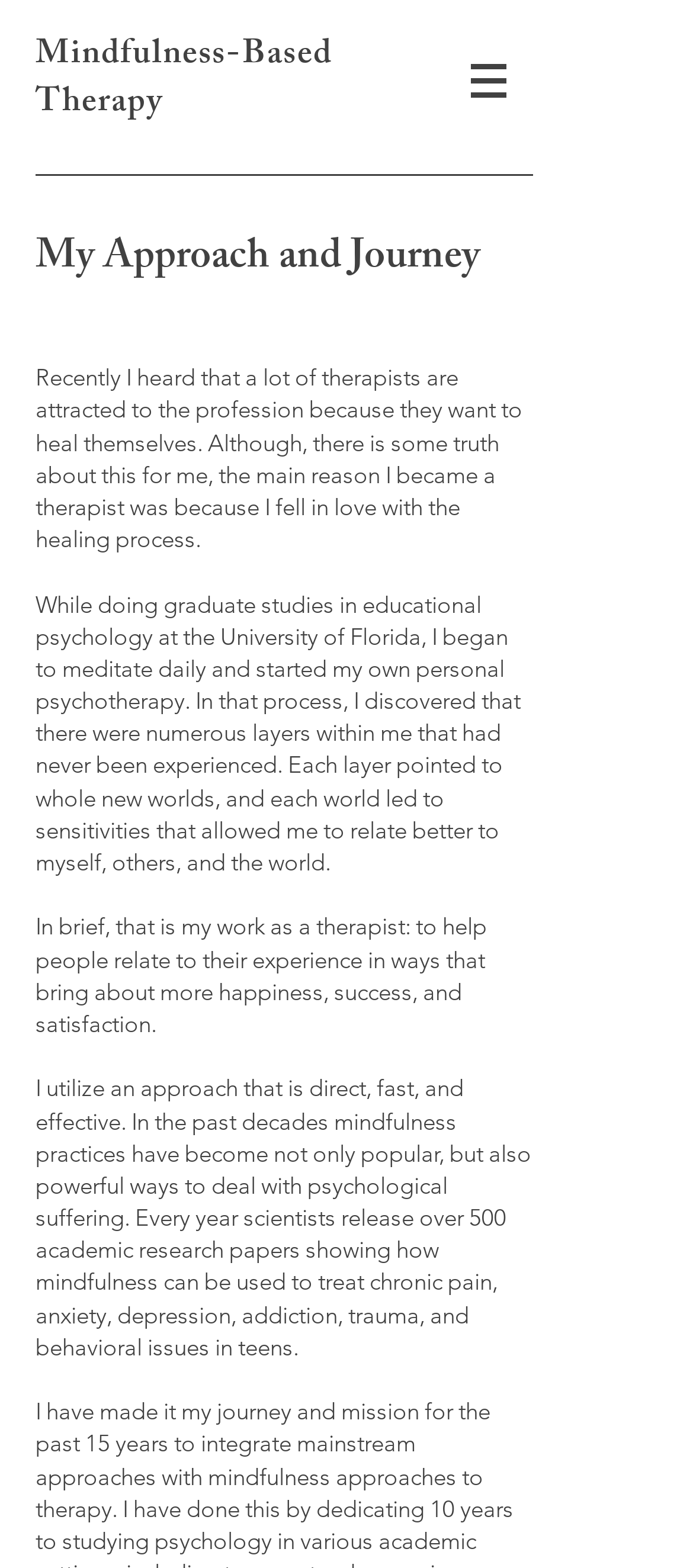Provide the bounding box coordinates, formatted as (top-left x, top-left y, bottom-right x, bottom-right y), with all values being floating point numbers between 0 and 1. Identify the bounding box of the UI element that matches the description: Mindfulness-Based Therapy

[0.051, 0.017, 0.48, 0.086]